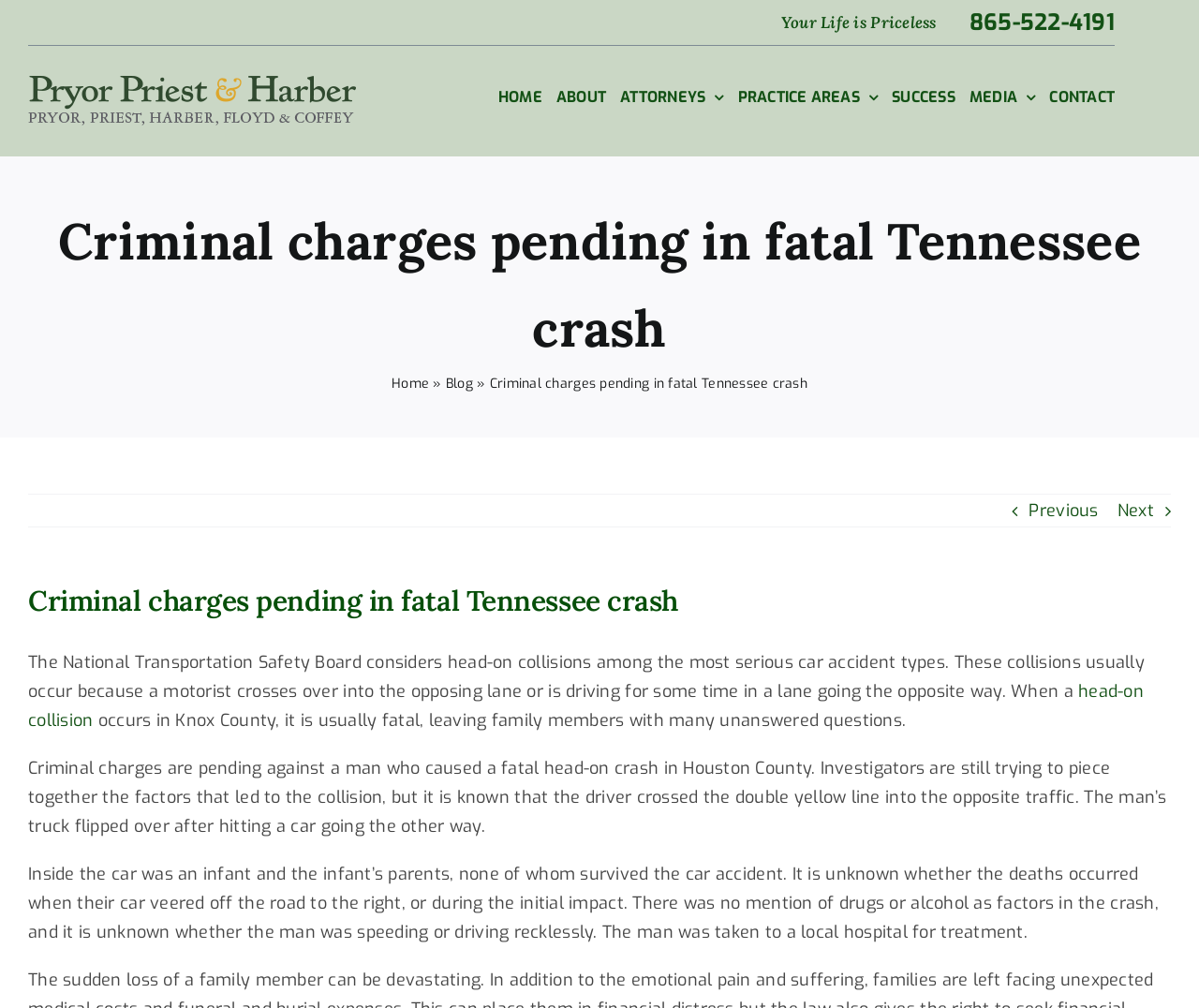Specify the bounding box coordinates for the region that must be clicked to perform the given instruction: "Navigate to the HOME page".

[0.416, 0.046, 0.452, 0.115]